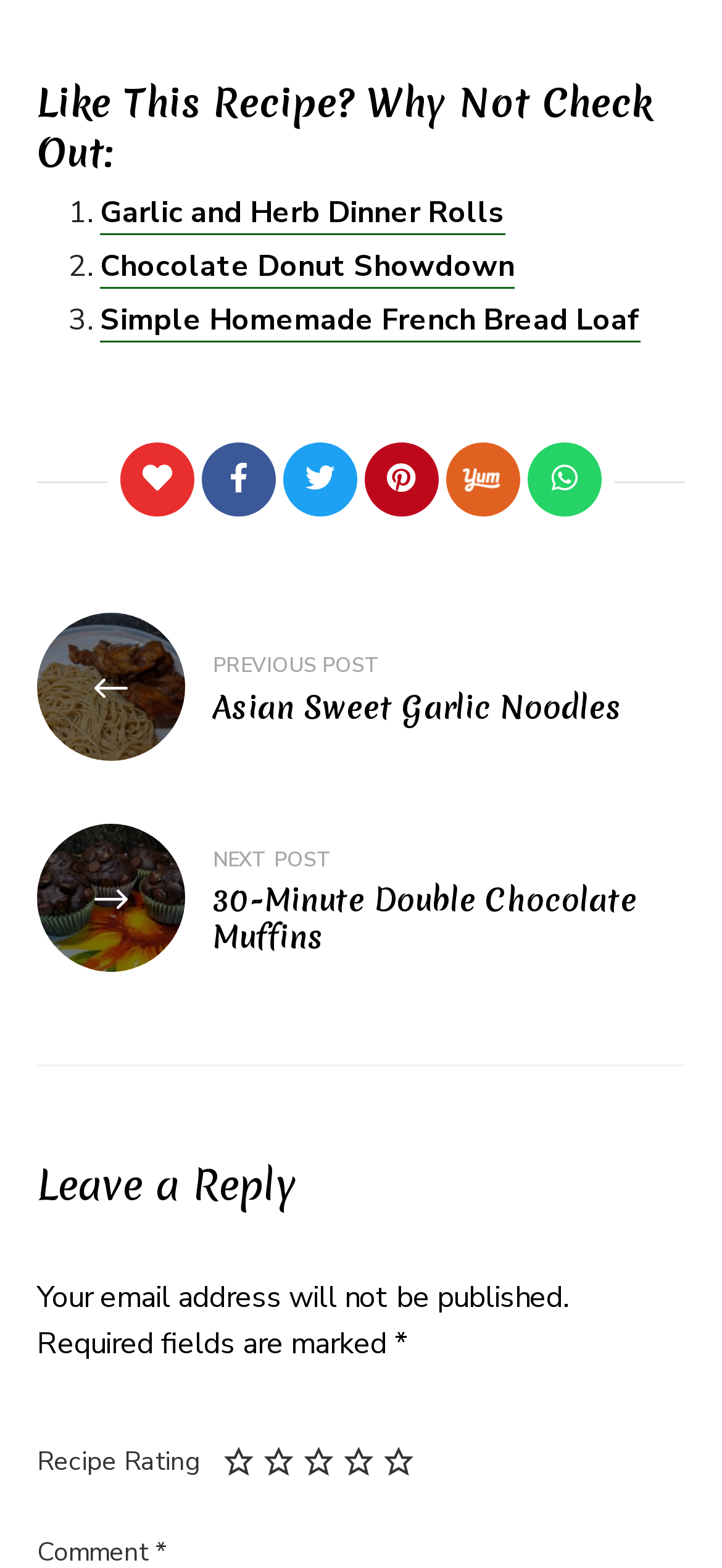Determine the bounding box coordinates of the clickable element to complete this instruction: "Click on the link to Simple Homemade French Bread Loaf". Provide the coordinates in the format of four float numbers between 0 and 1, [left, top, right, bottom].

[0.138, 0.191, 0.887, 0.217]